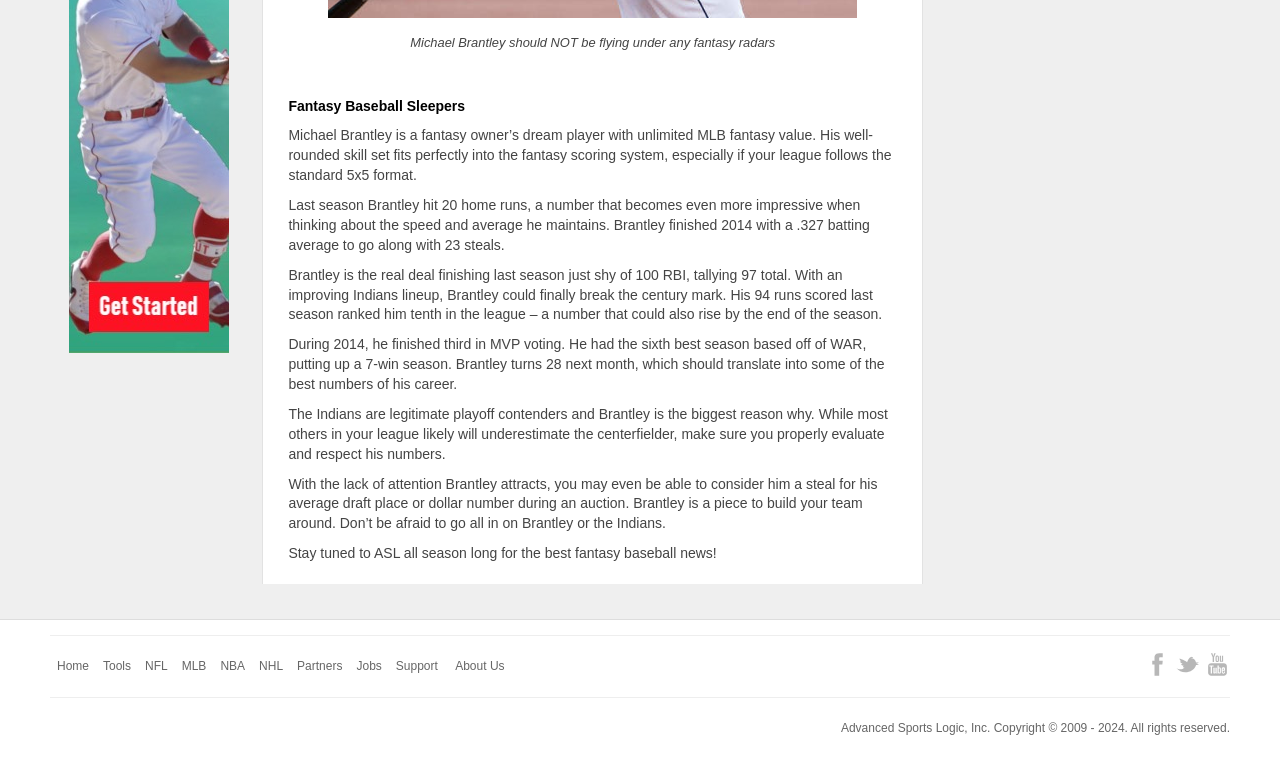Using floating point numbers between 0 and 1, provide the bounding box coordinates in the format (top-left x, top-left y, bottom-right x, bottom-right y). Locate the UI element described here: About Us

[0.35, 0.861, 0.4, 0.9]